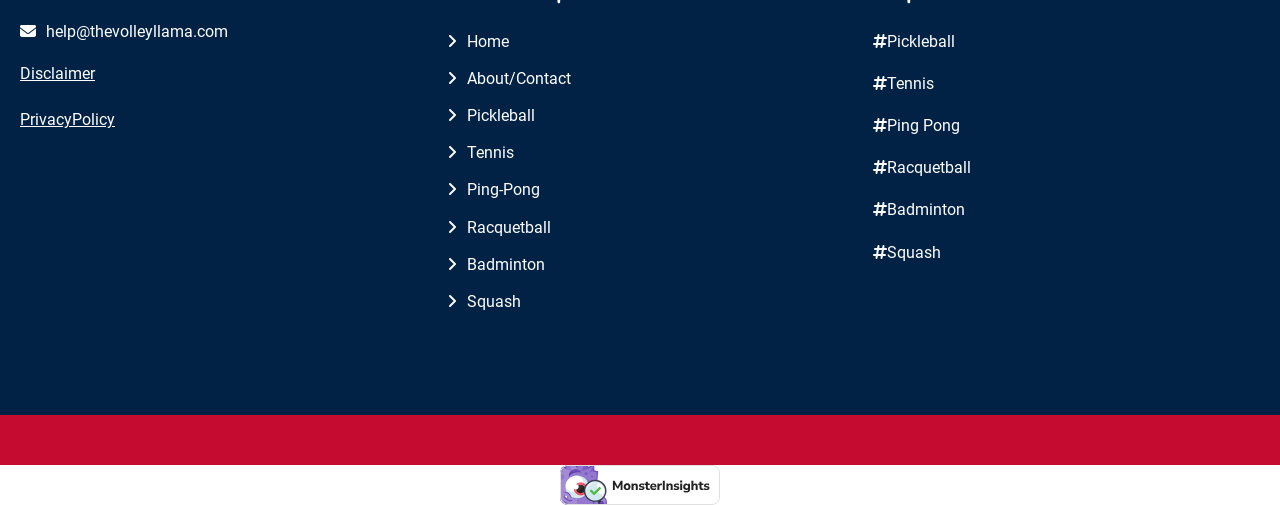Observe the image and answer the following question in detail: What is the purpose of the link 'Verified by MonsterInsights'?

I found the link 'Verified by MonsterInsights' at the bottom of the webpage and inferred that its purpose is to verify something, likely the website's analytics or tracking.